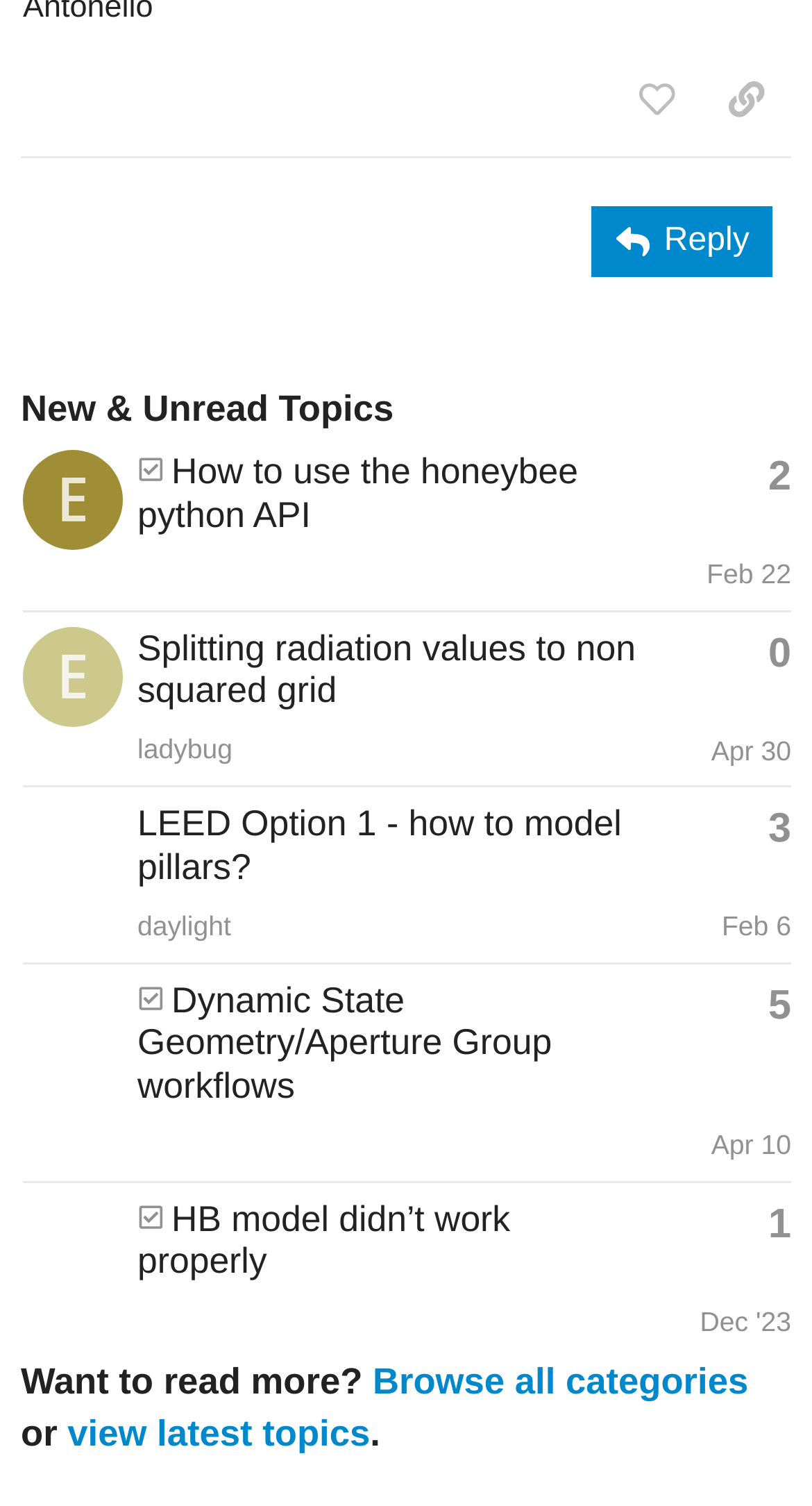Locate the bounding box of the user interface element based on this description: "Essential cookies".

None